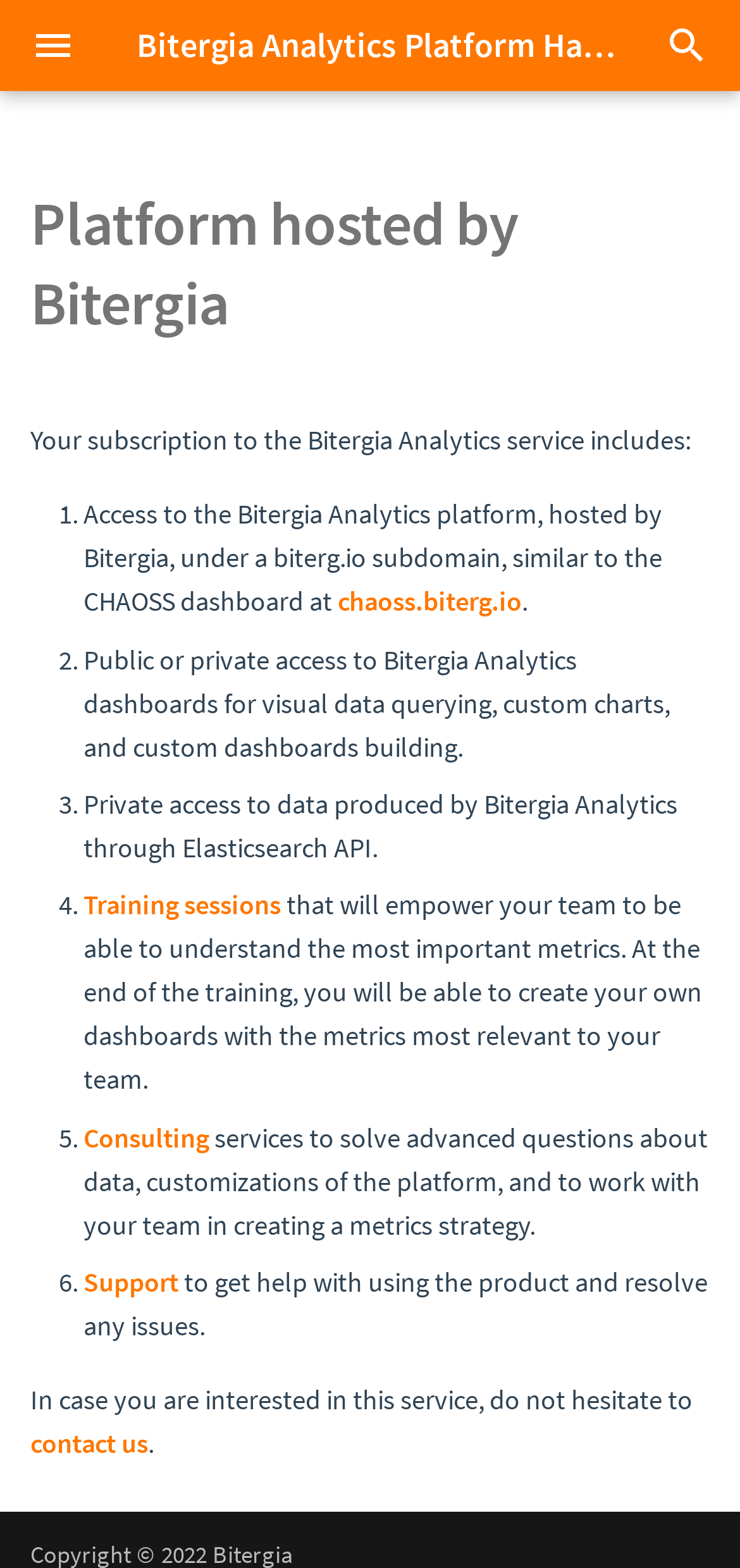What kind of data sets are supported?
Give a detailed response to the question by analyzing the screenshot.

I found the answer by looking at the 'Supported Data Sets' section, which lists various data sets such as GitHub, GitLab, Git, and others. This suggests that the platform supports a range of data sets from different sources.